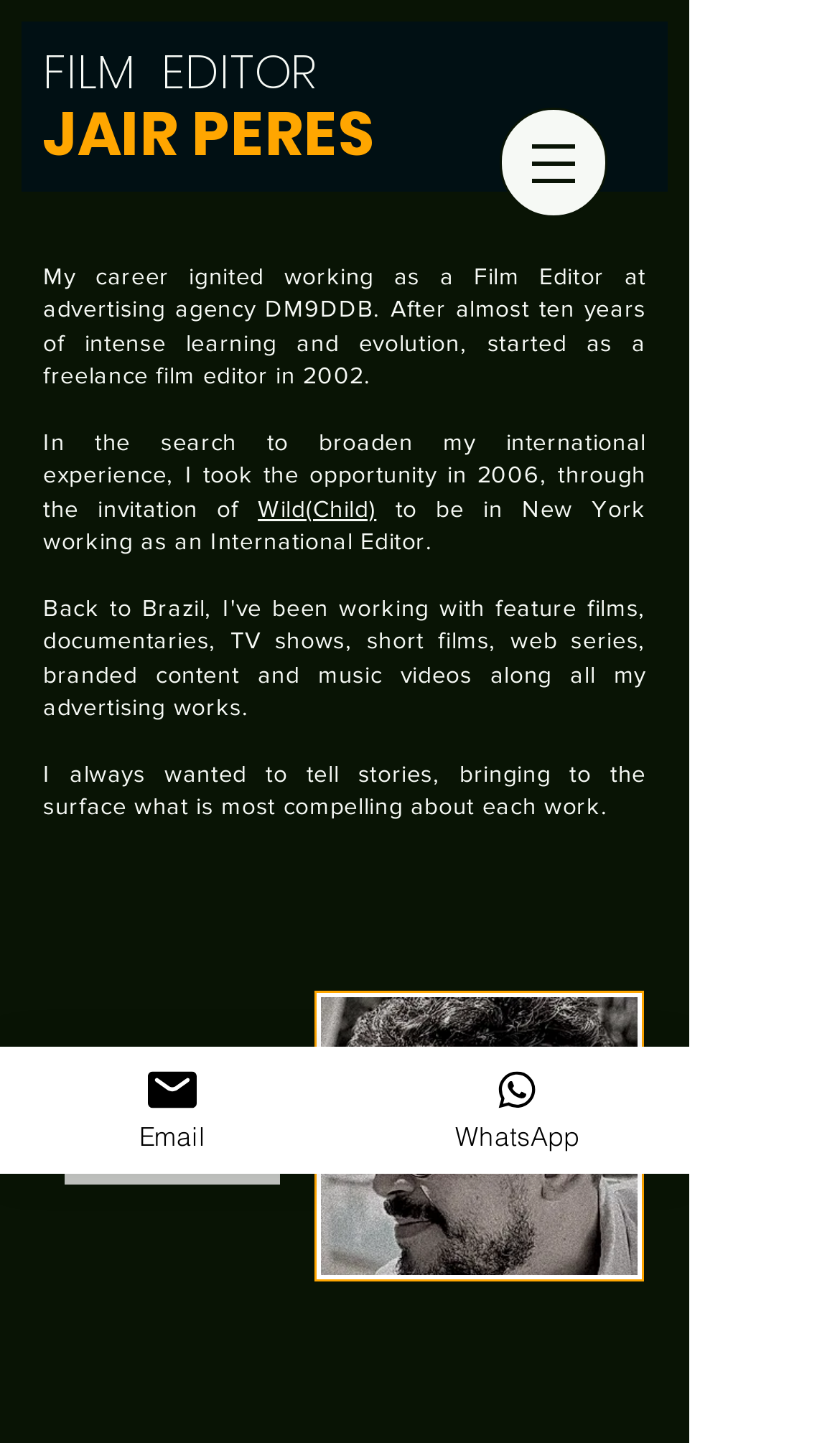How many social media links are available?
Refer to the image and provide a concise answer in one word or phrase.

2